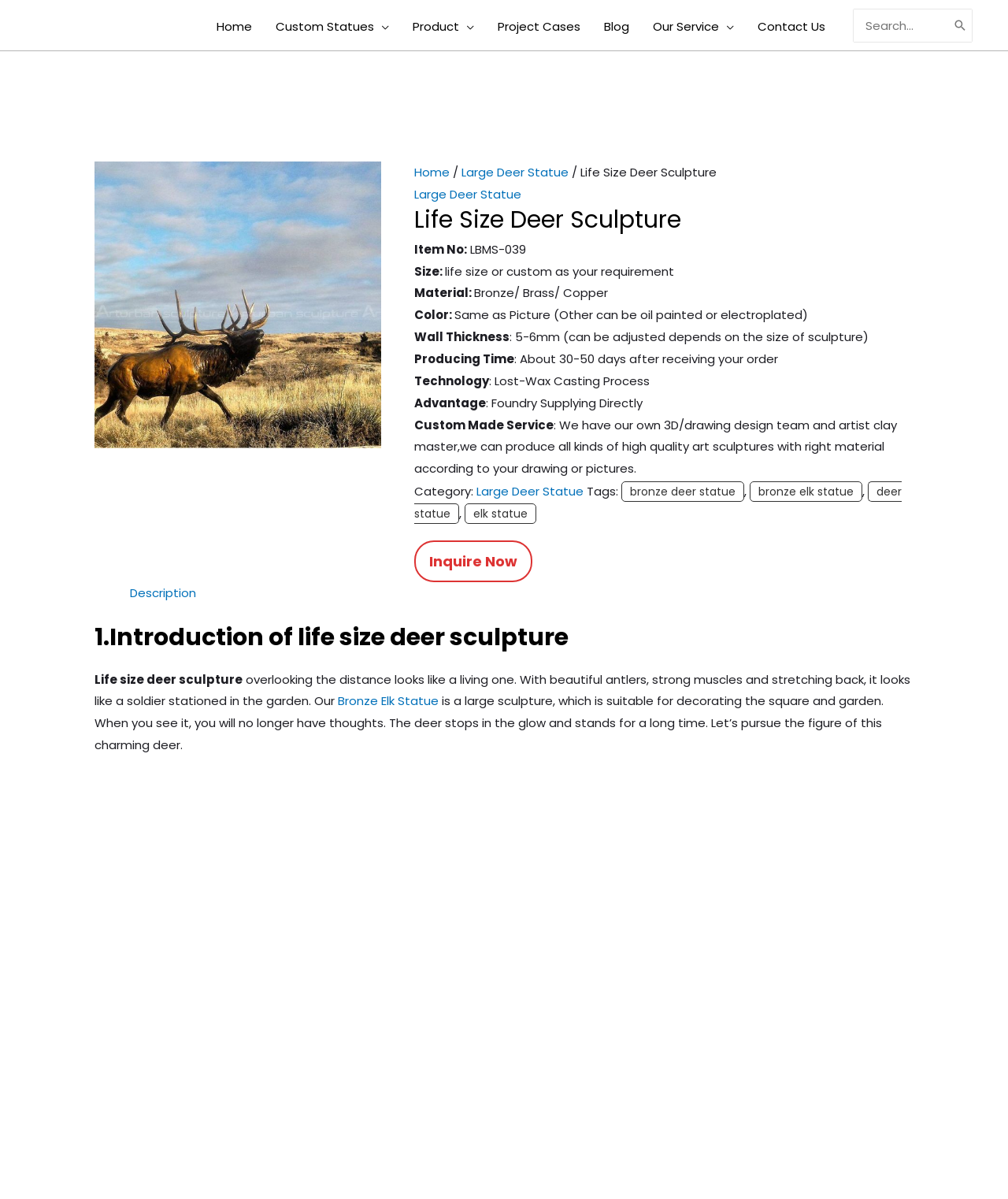Please locate the UI element described by "Bulletin Contents" and provide its bounding box coordinates.

None